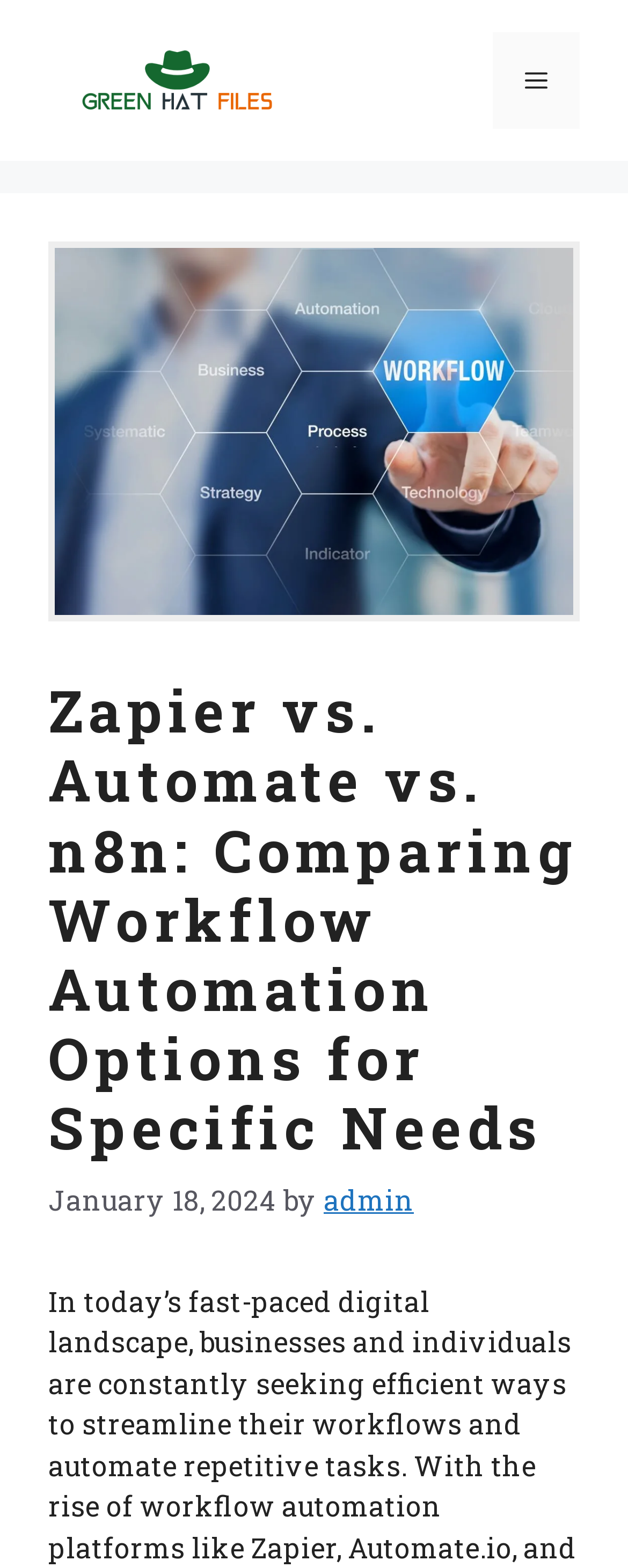Identify the bounding box coordinates for the UI element described as: "admin".

[0.515, 0.754, 0.659, 0.777]